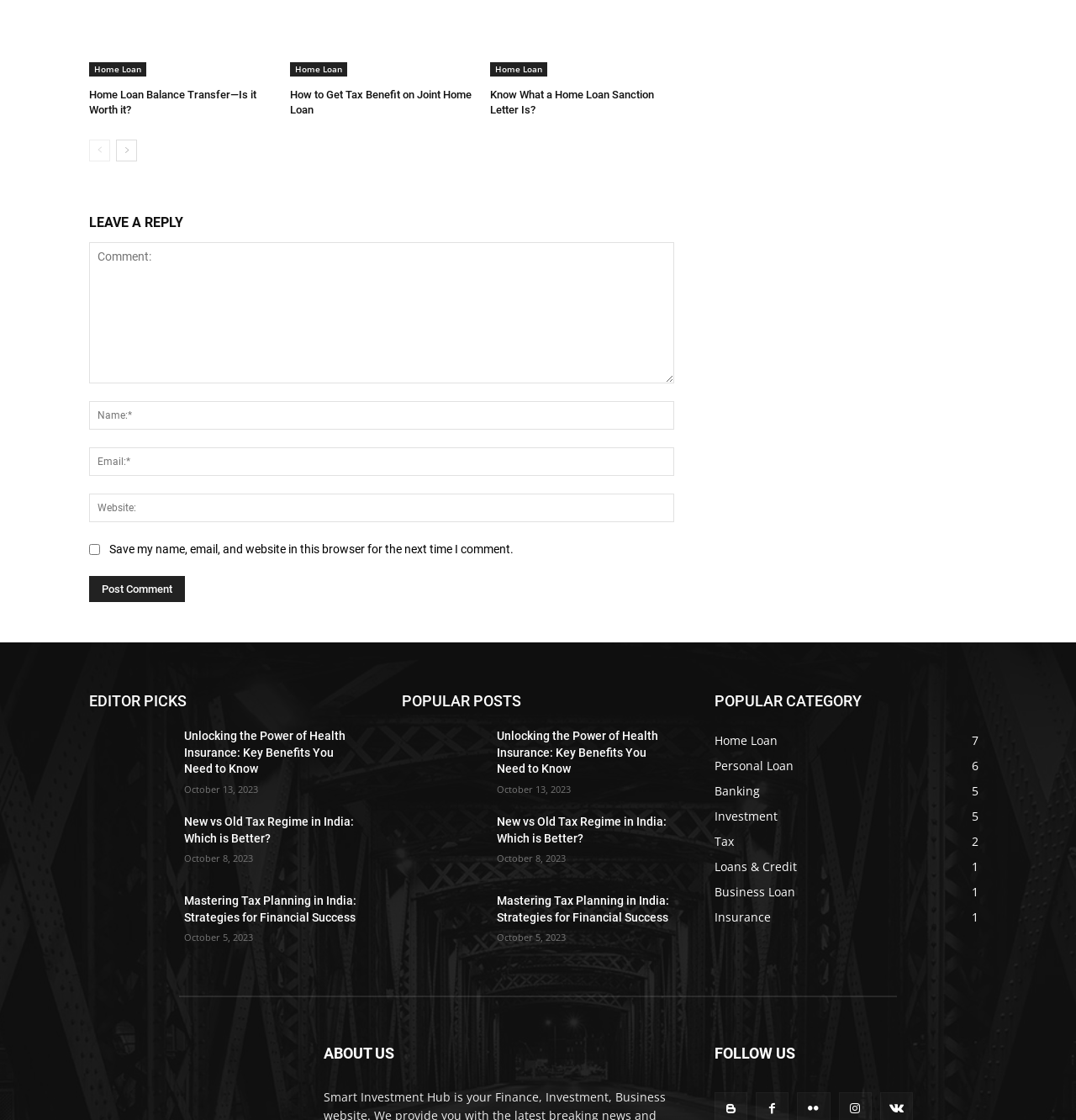Find the bounding box coordinates of the clickable element required to execute the following instruction: "Read 'Unlocking the Power of Health Insurance: Key Benefits You Need to Know'". Provide the coordinates as four float numbers between 0 and 1, i.e., [left, top, right, bottom].

[0.083, 0.65, 0.159, 0.701]